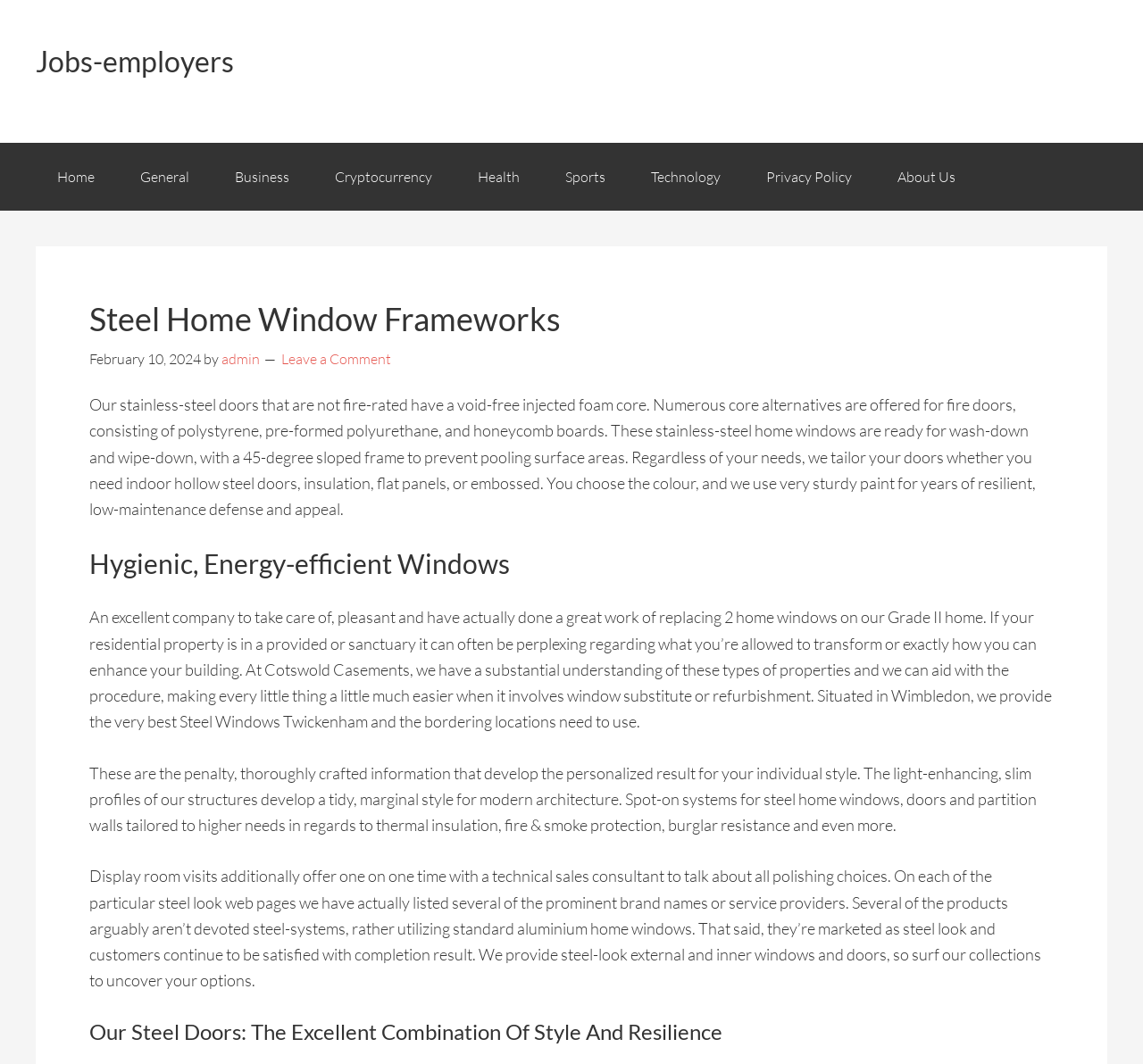Please specify the bounding box coordinates of the element that should be clicked to execute the given instruction: 'Click on the 'admin' link'. Ensure the coordinates are four float numbers between 0 and 1, expressed as [left, top, right, bottom].

[0.194, 0.329, 0.227, 0.346]